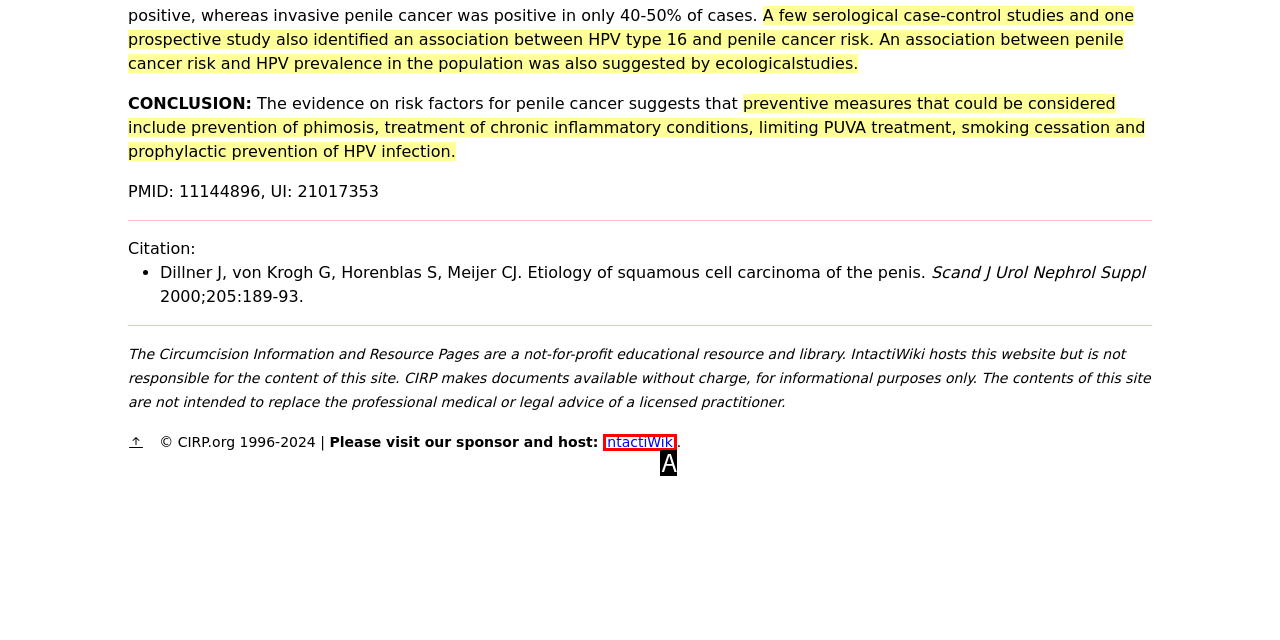Using the provided description: IntactiWiki, select the HTML element that corresponds to it. Indicate your choice with the option's letter.

A